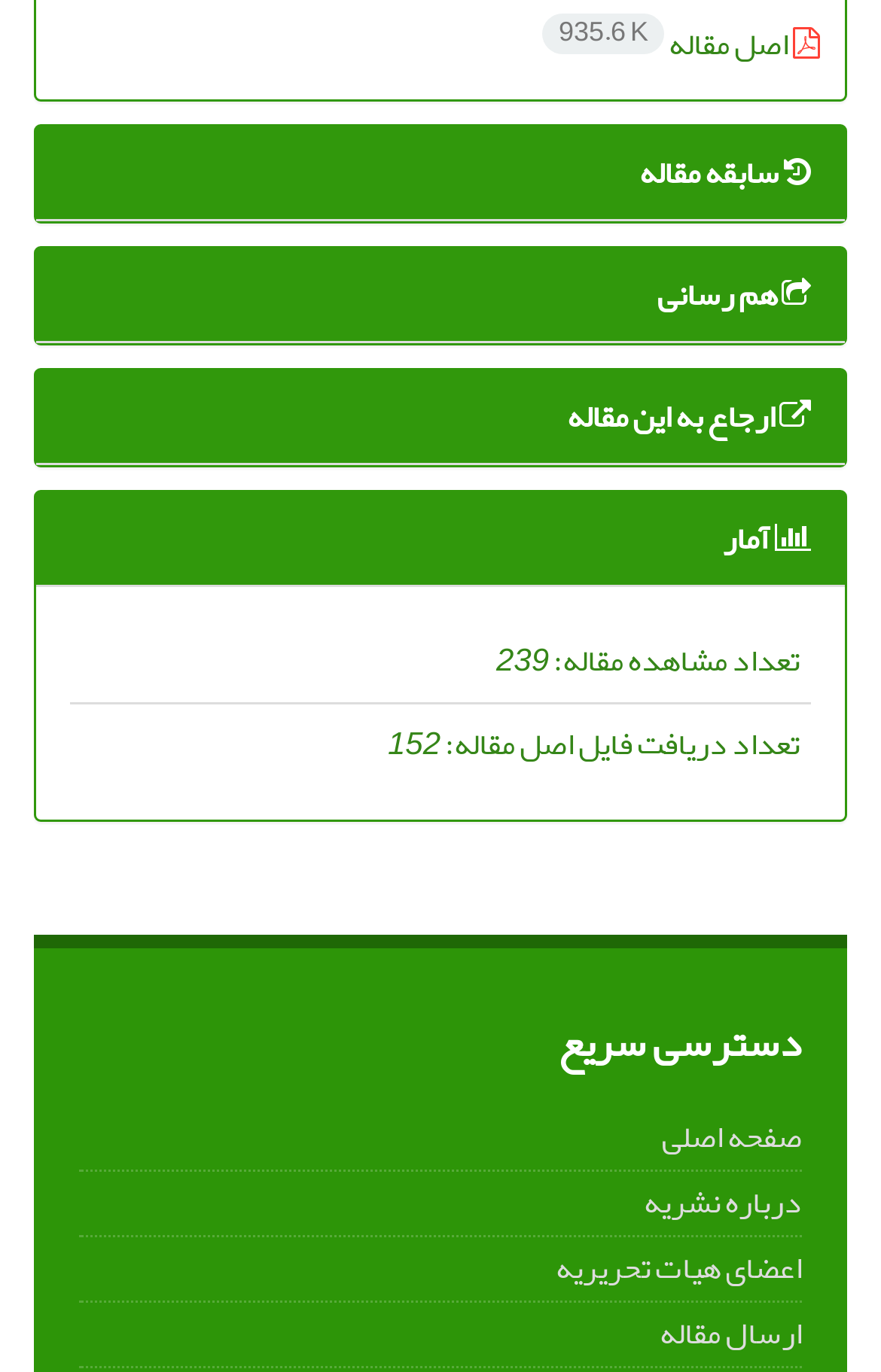Identify the bounding box coordinates for the UI element described as: "آمار". The coordinates should be provided as four floats between 0 and 1: [left, top, right, bottom].

[0.821, 0.371, 0.921, 0.415]